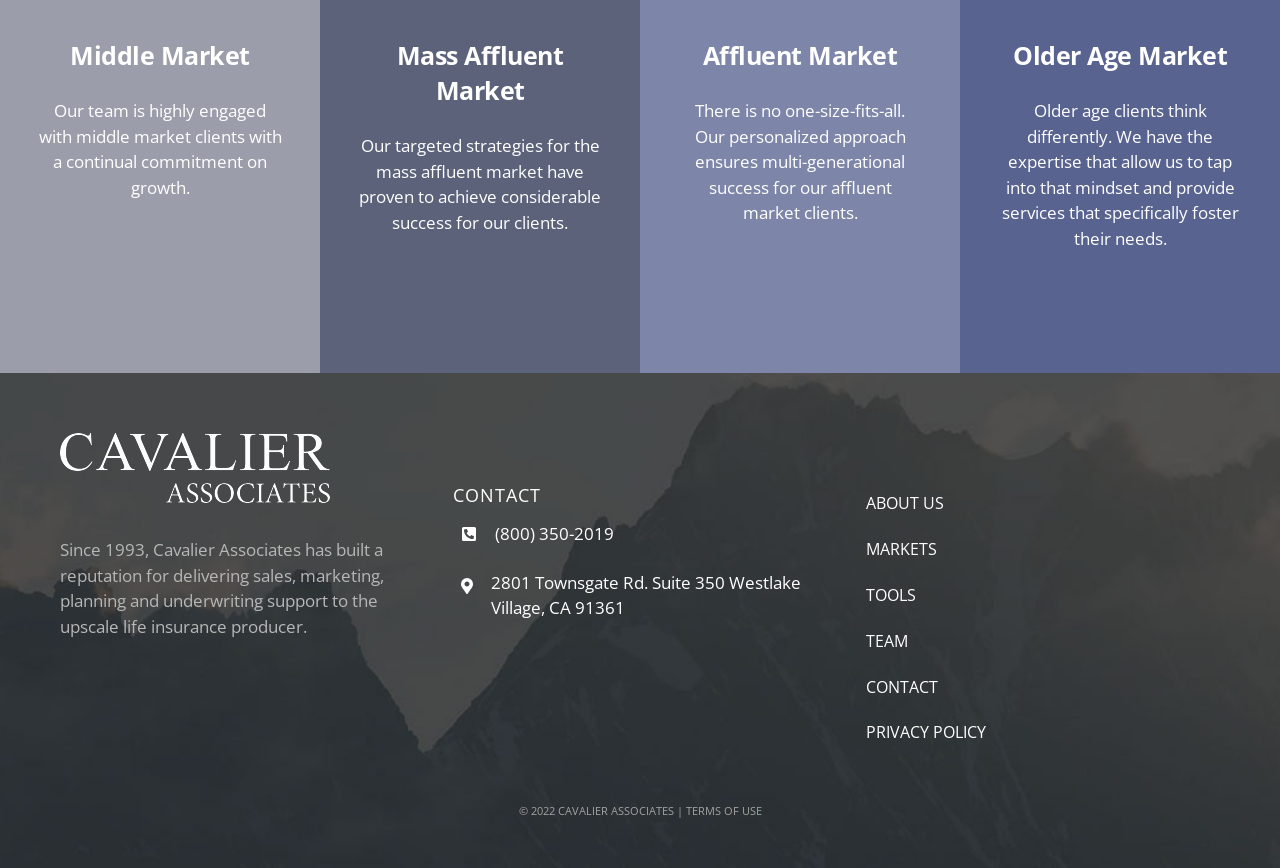Could you determine the bounding box coordinates of the clickable element to complete the instruction: "Visit the PRIVACY POLICY page"? Provide the coordinates as four float numbers between 0 and 1, i.e., [left, top, right, bottom].

[0.661, 0.821, 0.864, 0.868]